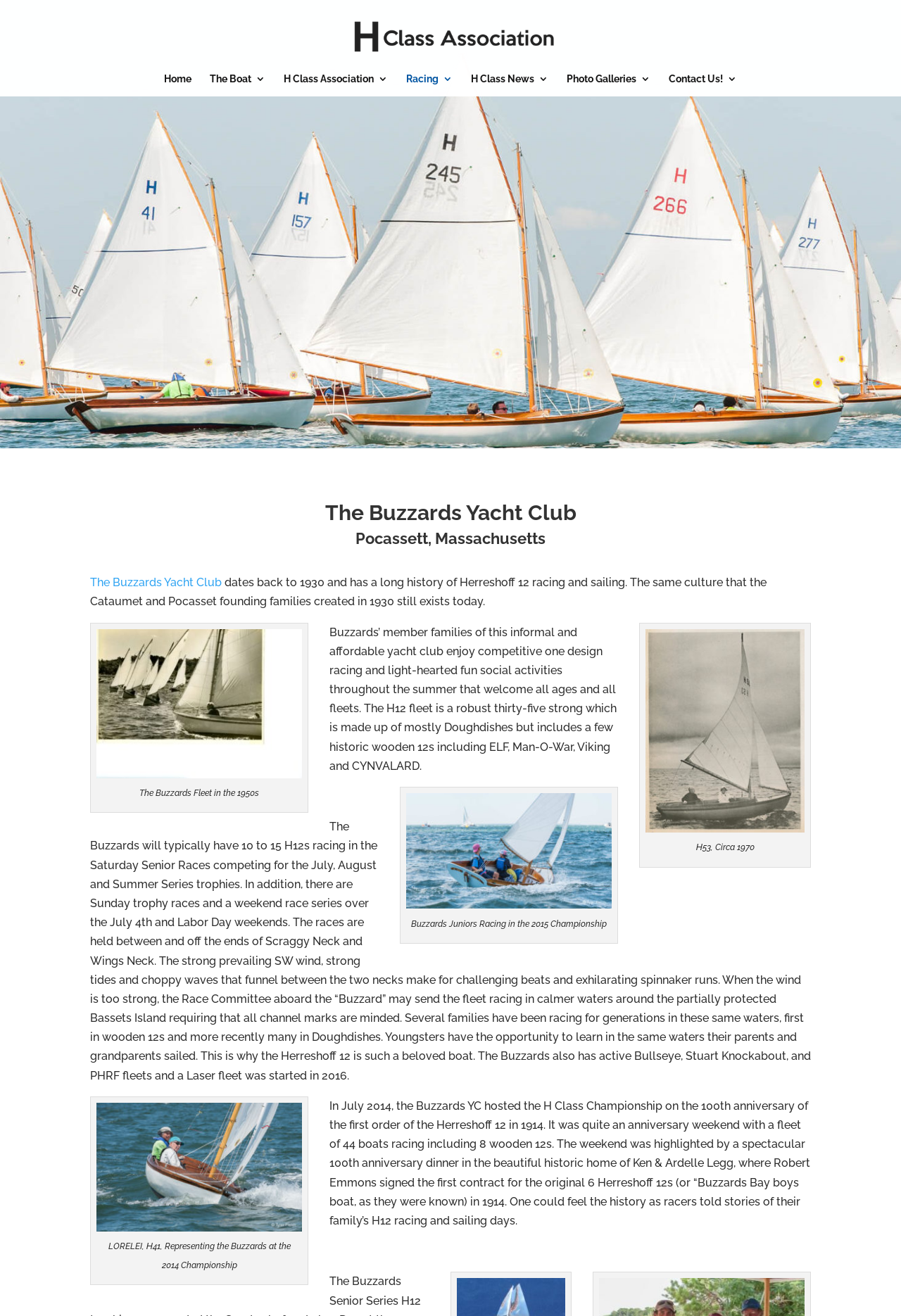Using floating point numbers between 0 and 1, provide the bounding box coordinates in the format (top-left x, top-left y, bottom-right x, bottom-right y). Locate the UI element described here: Contact Us!

[0.742, 0.056, 0.818, 0.073]